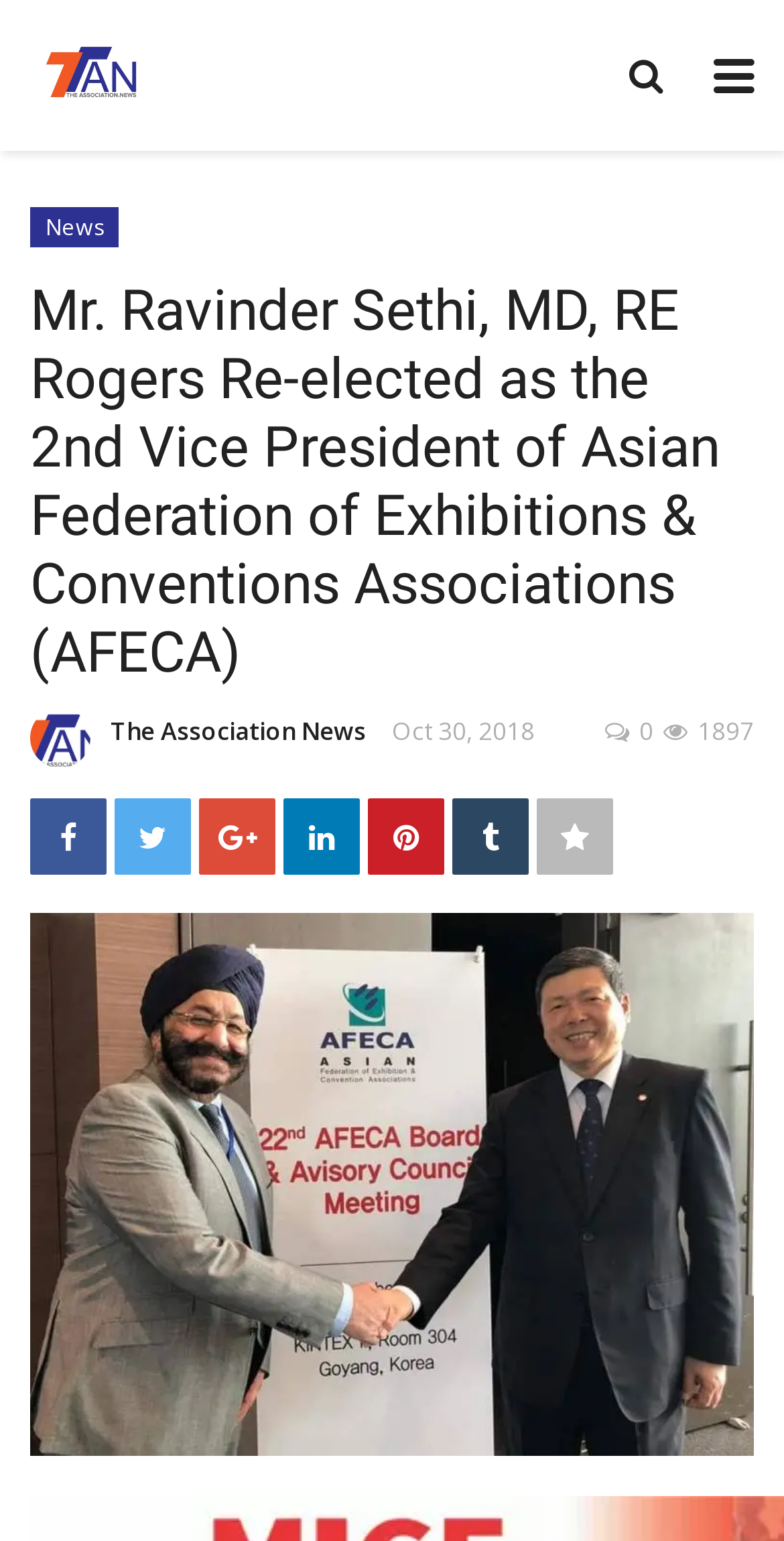How many social media links are there?
Provide a thorough and detailed answer to the question.

There are 7 social media links located in the middle of the webpage, with bounding box coordinates of [0.038, 0.518, 0.136, 0.567], [0.146, 0.518, 0.244, 0.567], [0.254, 0.518, 0.351, 0.567], [0.362, 0.518, 0.459, 0.567], [0.469, 0.518, 0.567, 0.567], [0.577, 0.518, 0.674, 0.567], and [0.685, 0.518, 0.782, 0.567]. They are all link elements.